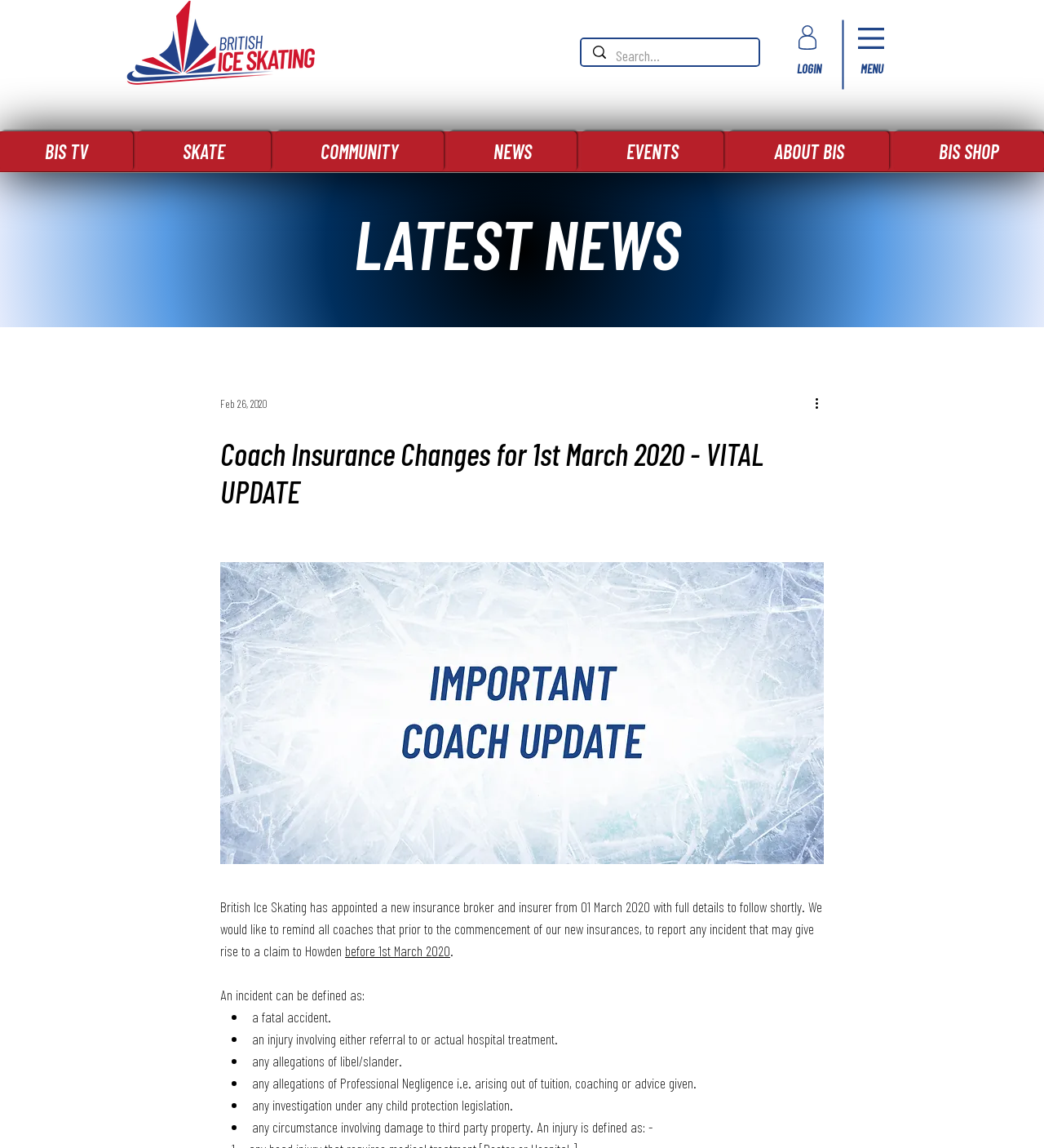Reply to the question below using a single word or brief phrase:
What is the purpose of the latest news article?

To inform coaches about insurance changes